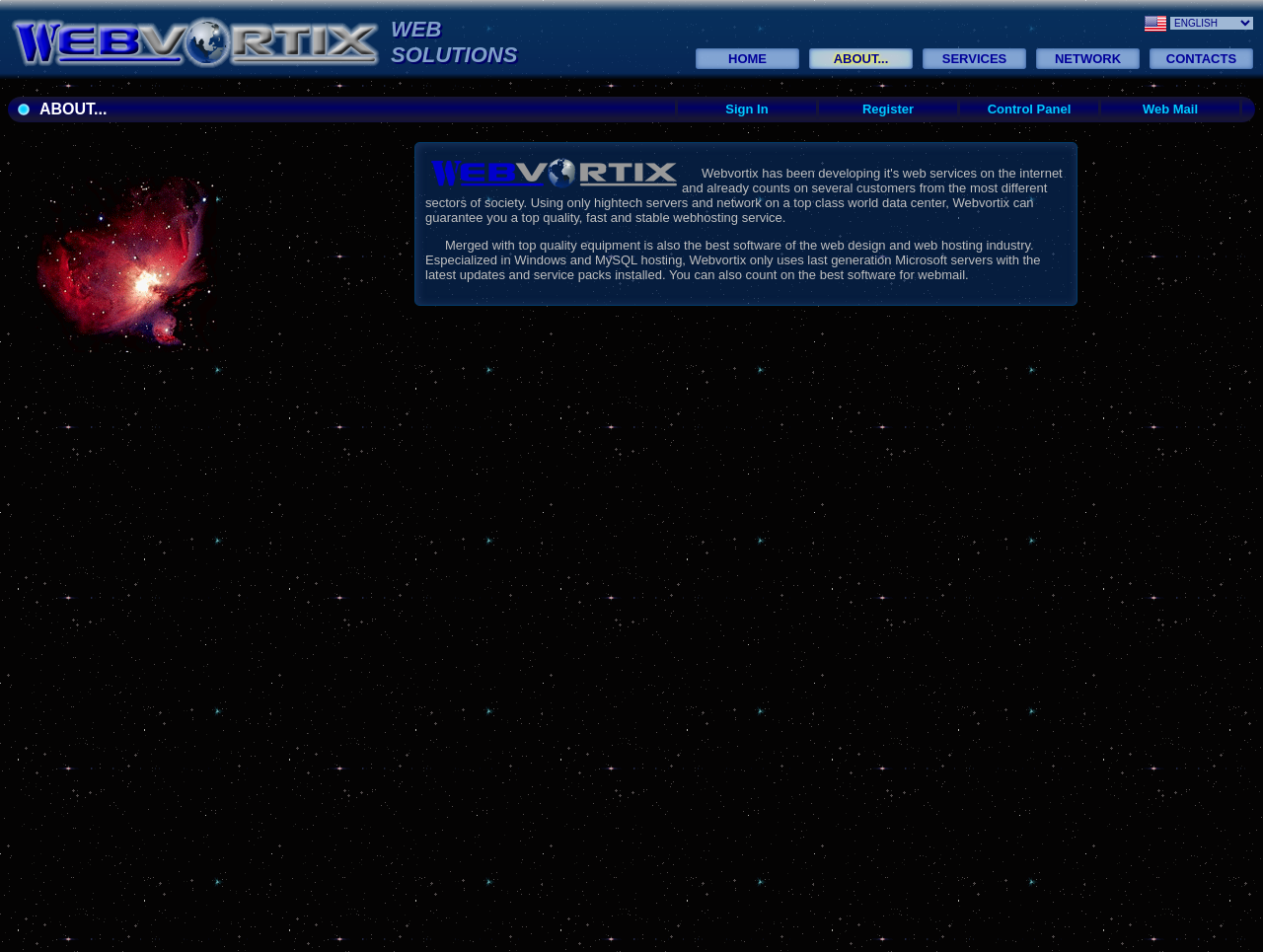What is the language selection option? Examine the screenshot and reply using just one word or a brief phrase.

ComboBox